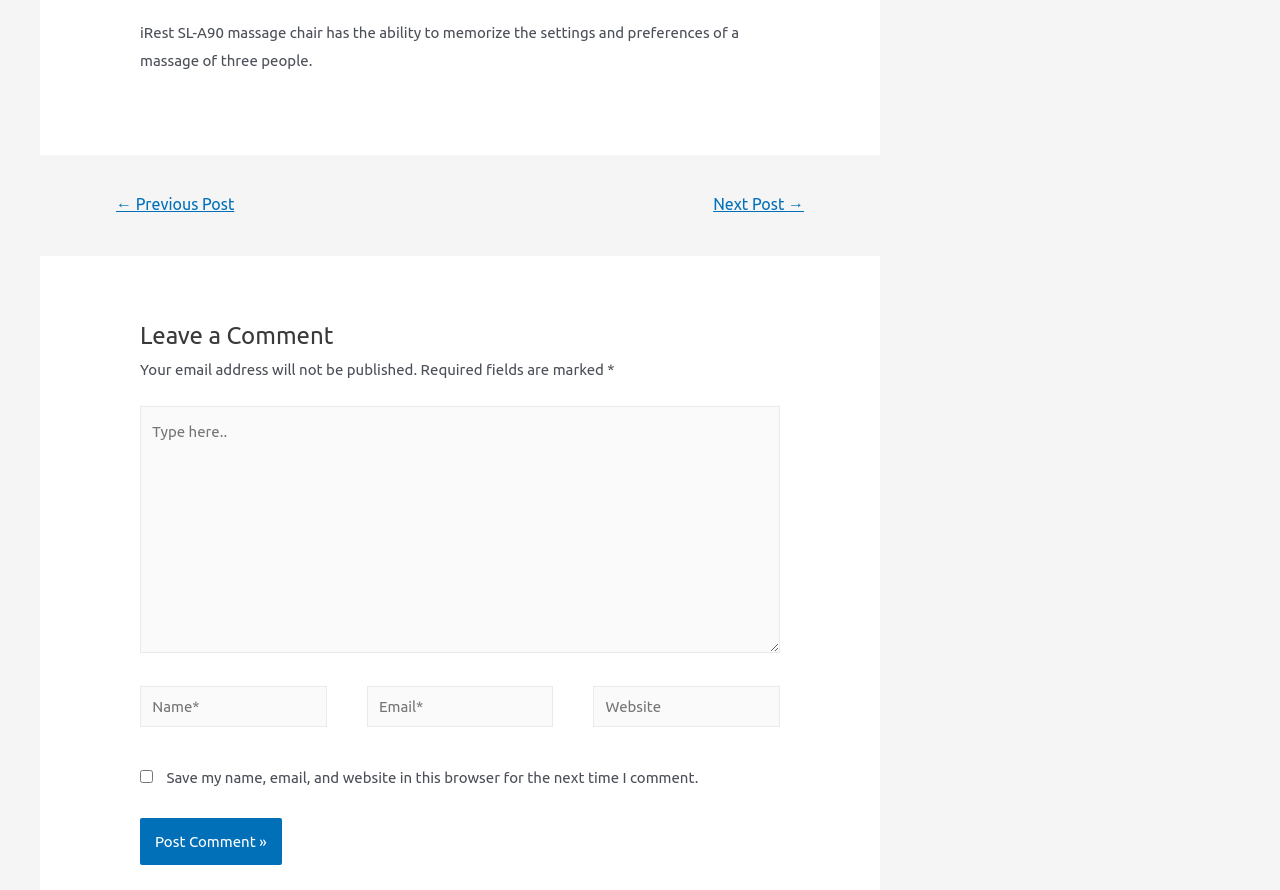Please answer the following query using a single word or phrase: 
How many people can the massage chair memorize settings for?

Three